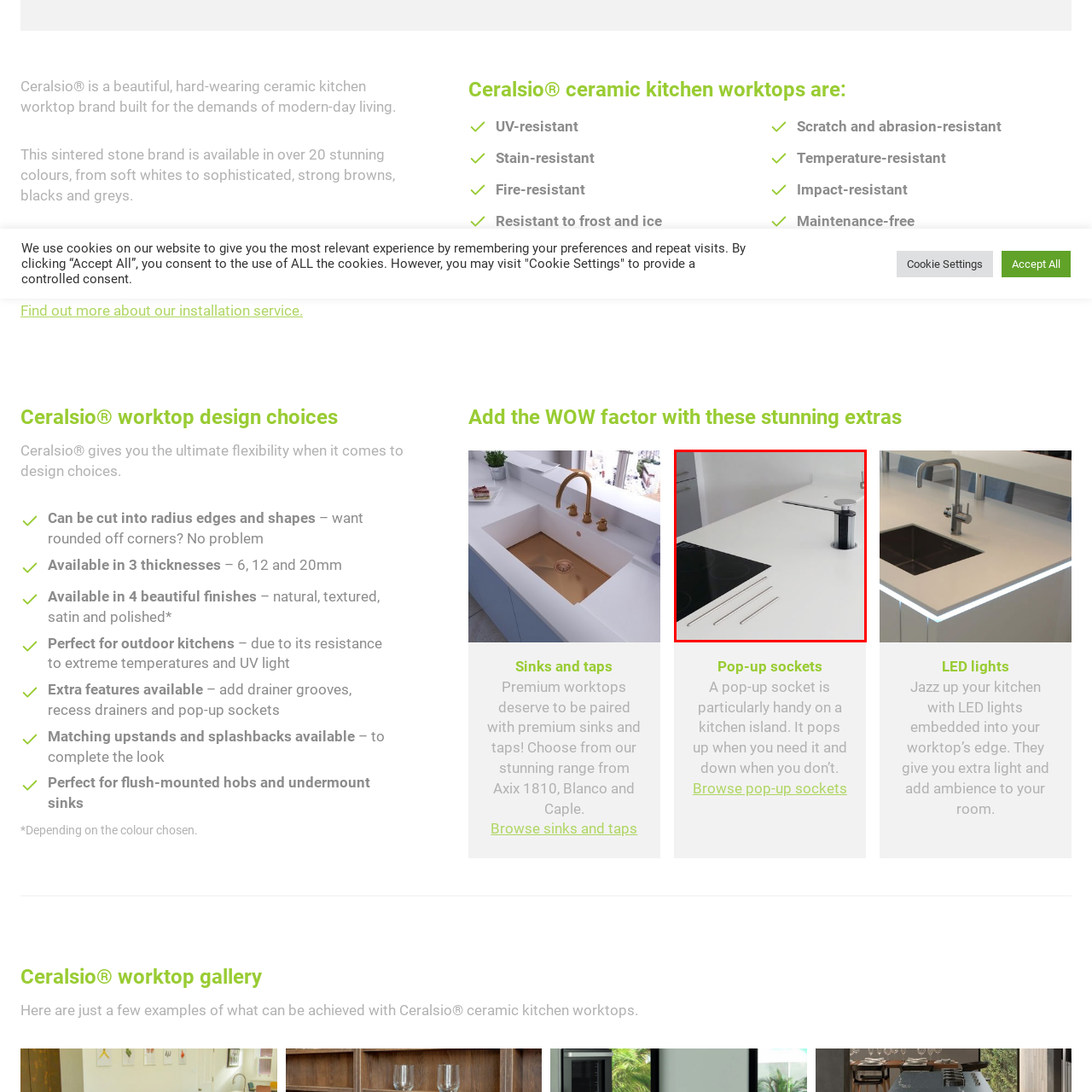View the area enclosed by the red box, What type of cooktop is integrated into the worktop? Respond using one word or phrase.

Induction